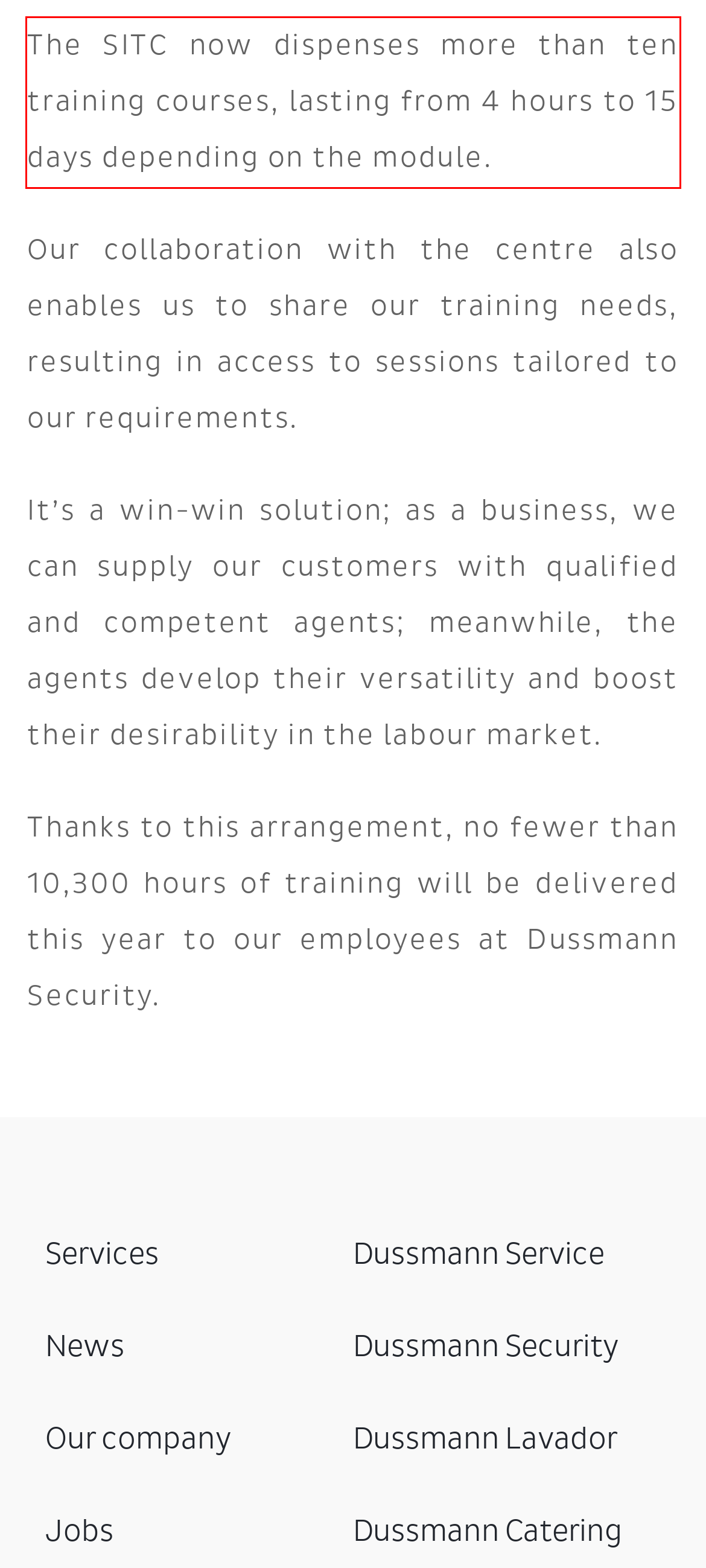View the screenshot of the webpage and identify the UI element surrounded by a red bounding box. Extract the text contained within this red bounding box.

The SITC now dispenses more than ten training courses, lasting from 4 hours to 15 days depending on the module.